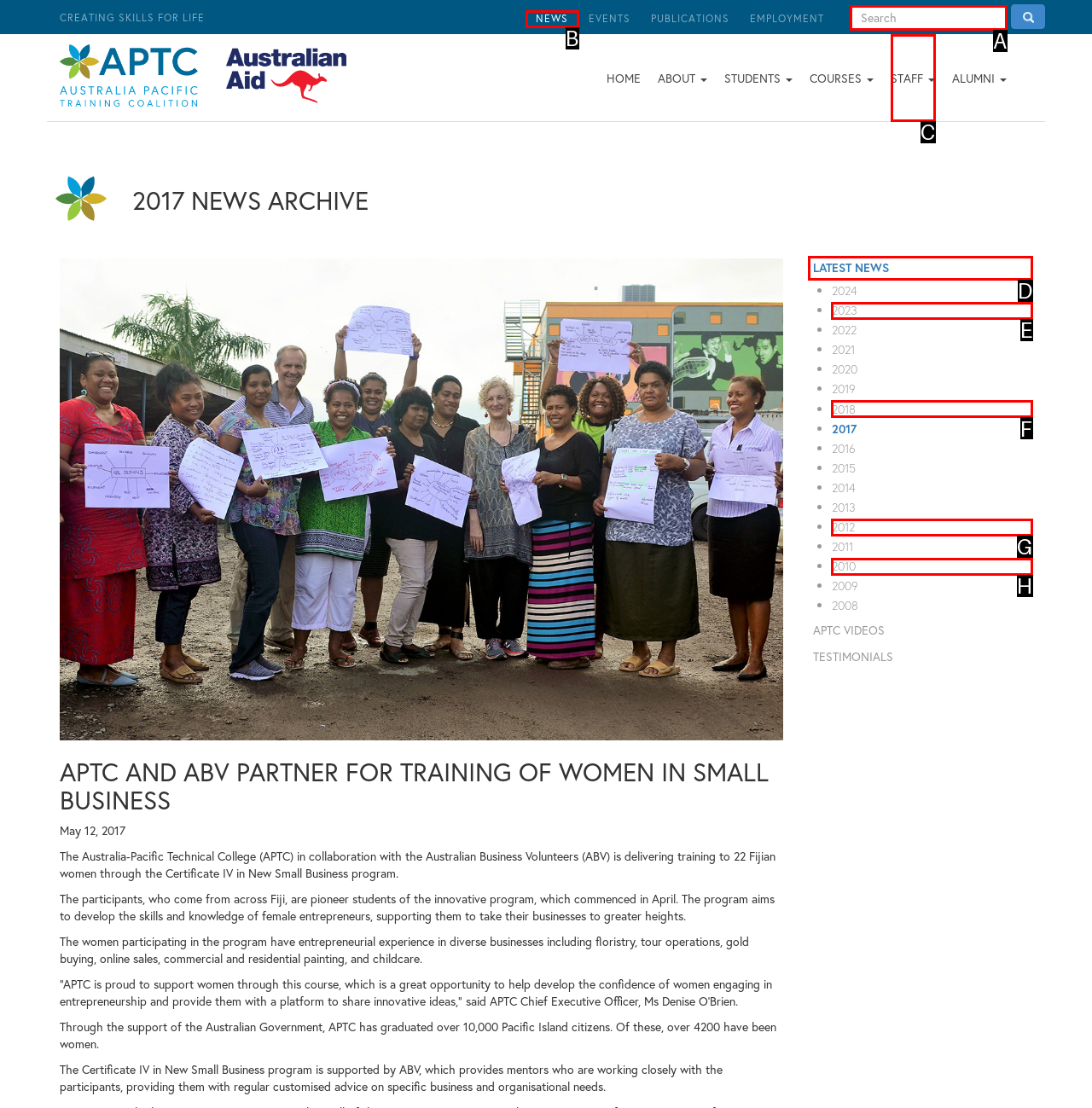Based on the description: placeholder="Search" title="Search input", find the HTML element that matches it. Provide your answer as the letter of the chosen option.

A